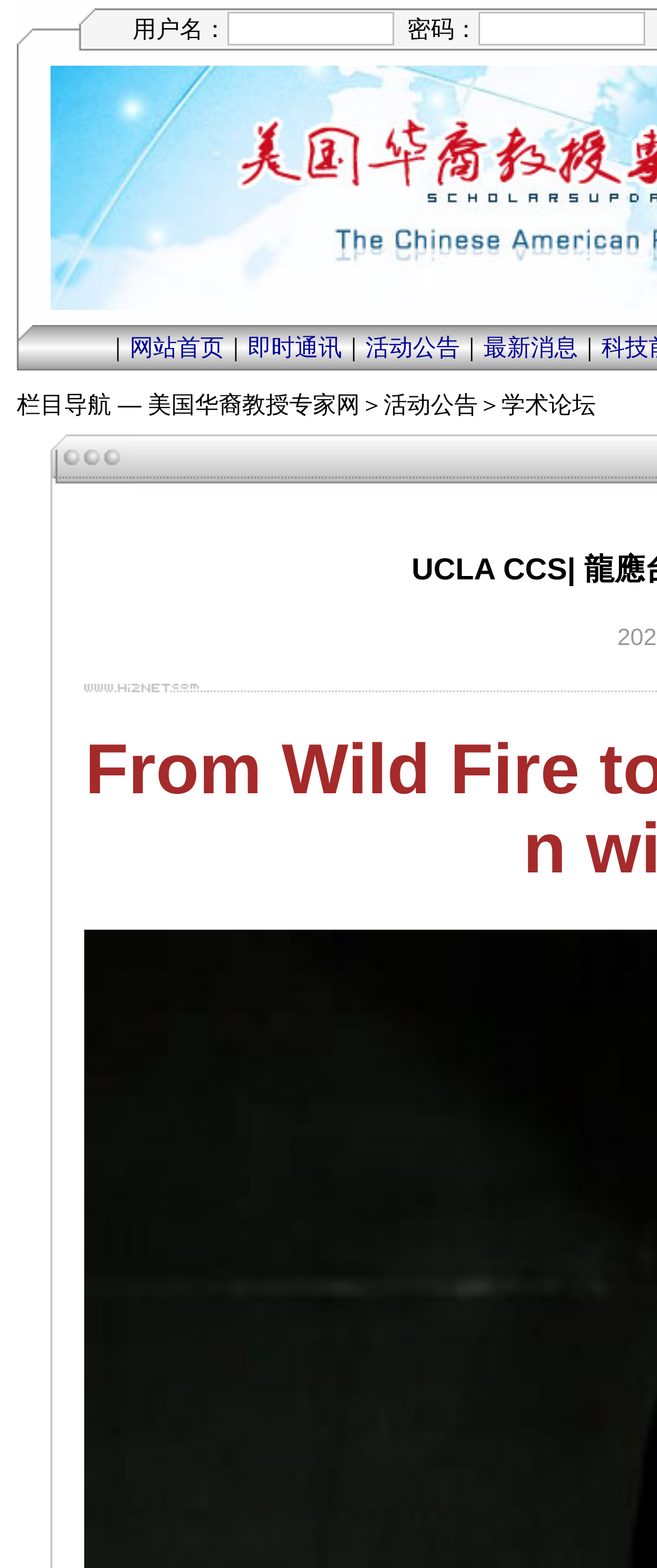Please determine the bounding box coordinates for the UI element described as: "parent_node: 用户名： 密码： name="Password"".

[0.727, 0.008, 0.981, 0.029]